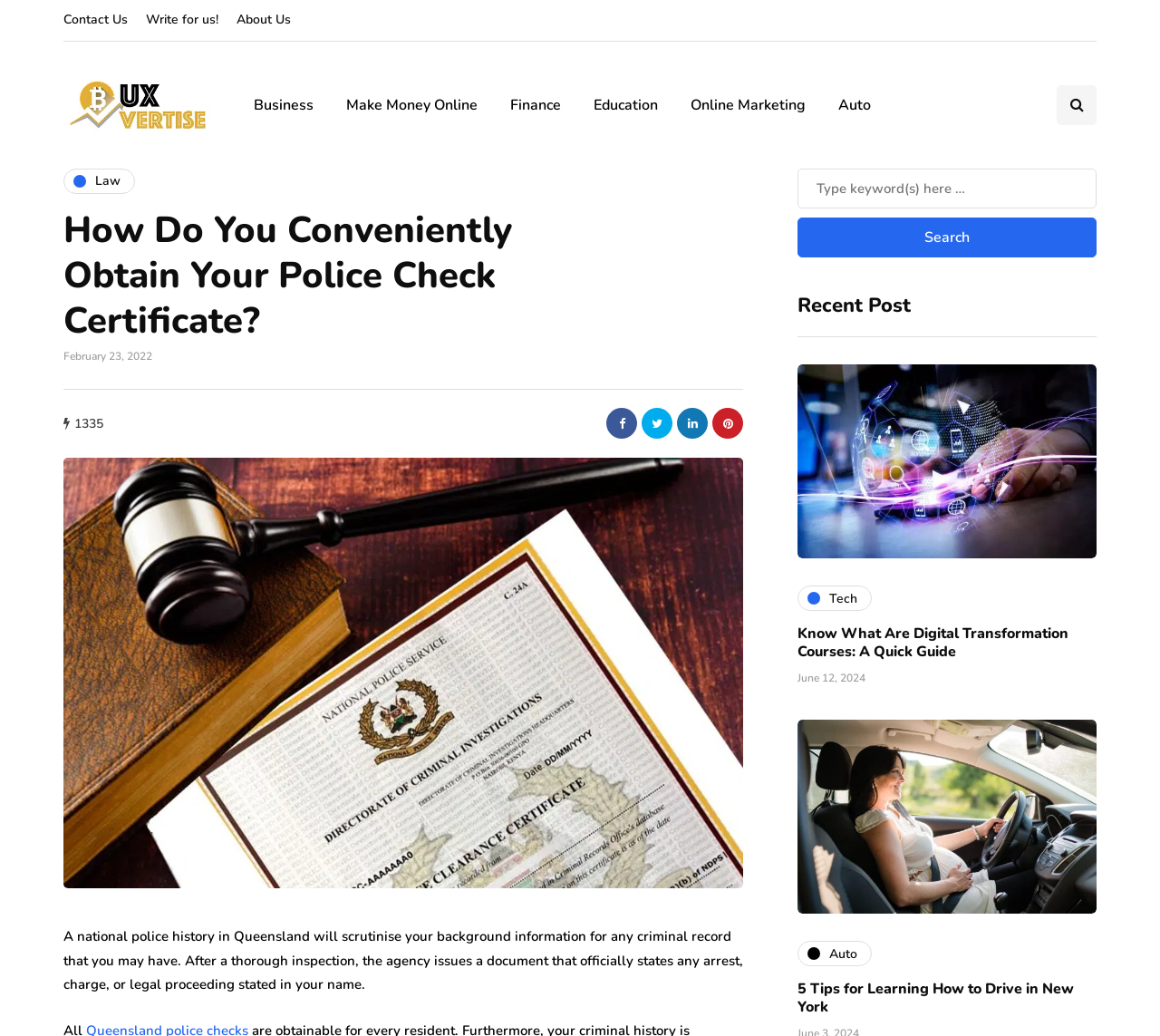What is the function of the icon ''?
Please answer the question as detailed as possible based on the image.

The icon '' is likely a share icon, which allows users to share the content of the webpage on social media or other platforms.